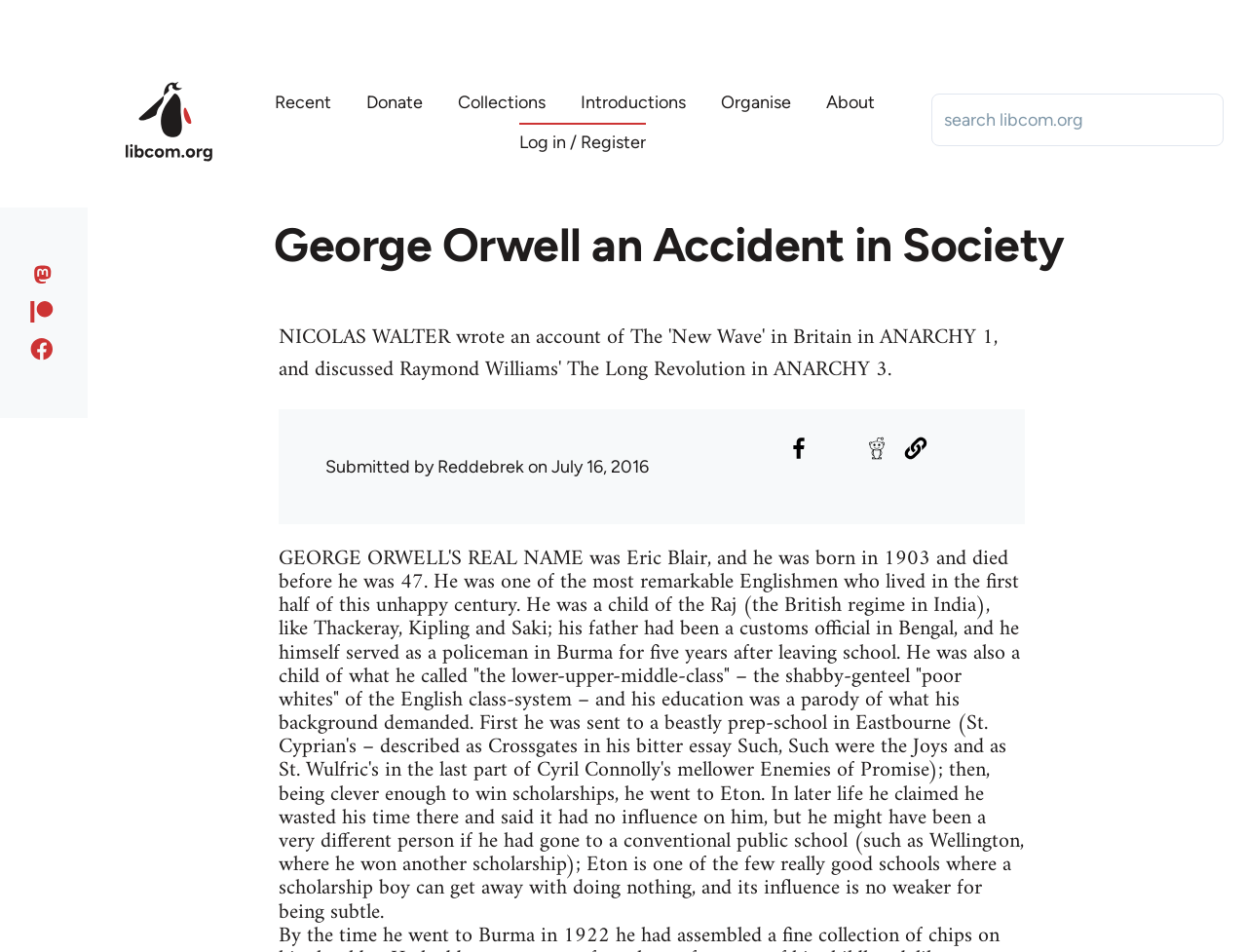What is the purpose of the 'Share to Facebook' link?
Look at the image and respond with a one-word or short phrase answer.

To share content on Facebook